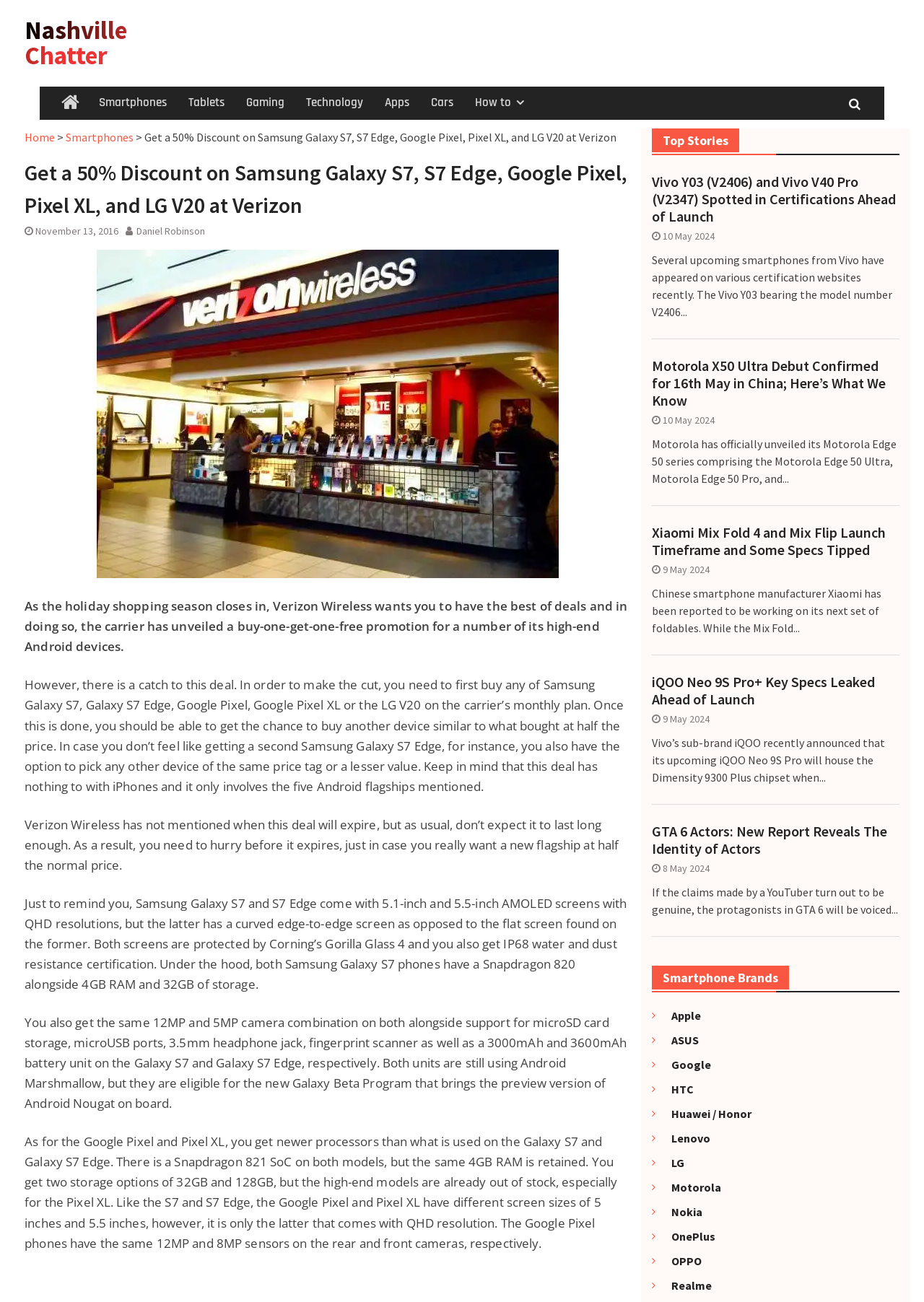What is the discount offered on Samsung Galaxy S7?
Use the information from the image to give a detailed answer to the question.

The webpage mentions a buy-one-get-one-free promotion for Samsung Galaxy S7, which means a 50% discount on the second device.